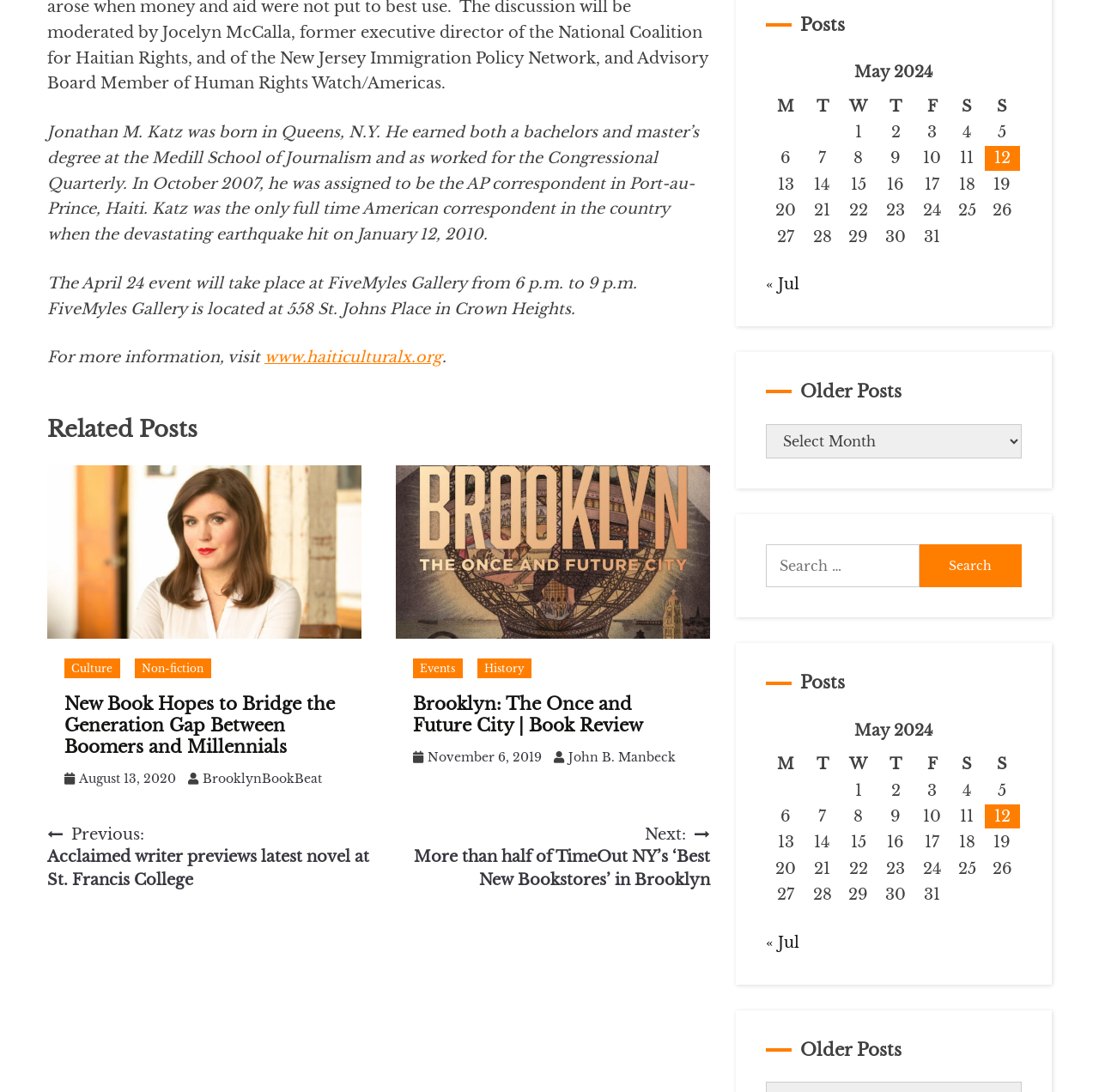Identify the bounding box for the described UI element. Provide the coordinates in (top-left x, top-left y, bottom-right x, bottom-right y) format with values ranging from 0 to 1: parent_node: Search for: value="Search"

[0.836, 0.498, 0.93, 0.538]